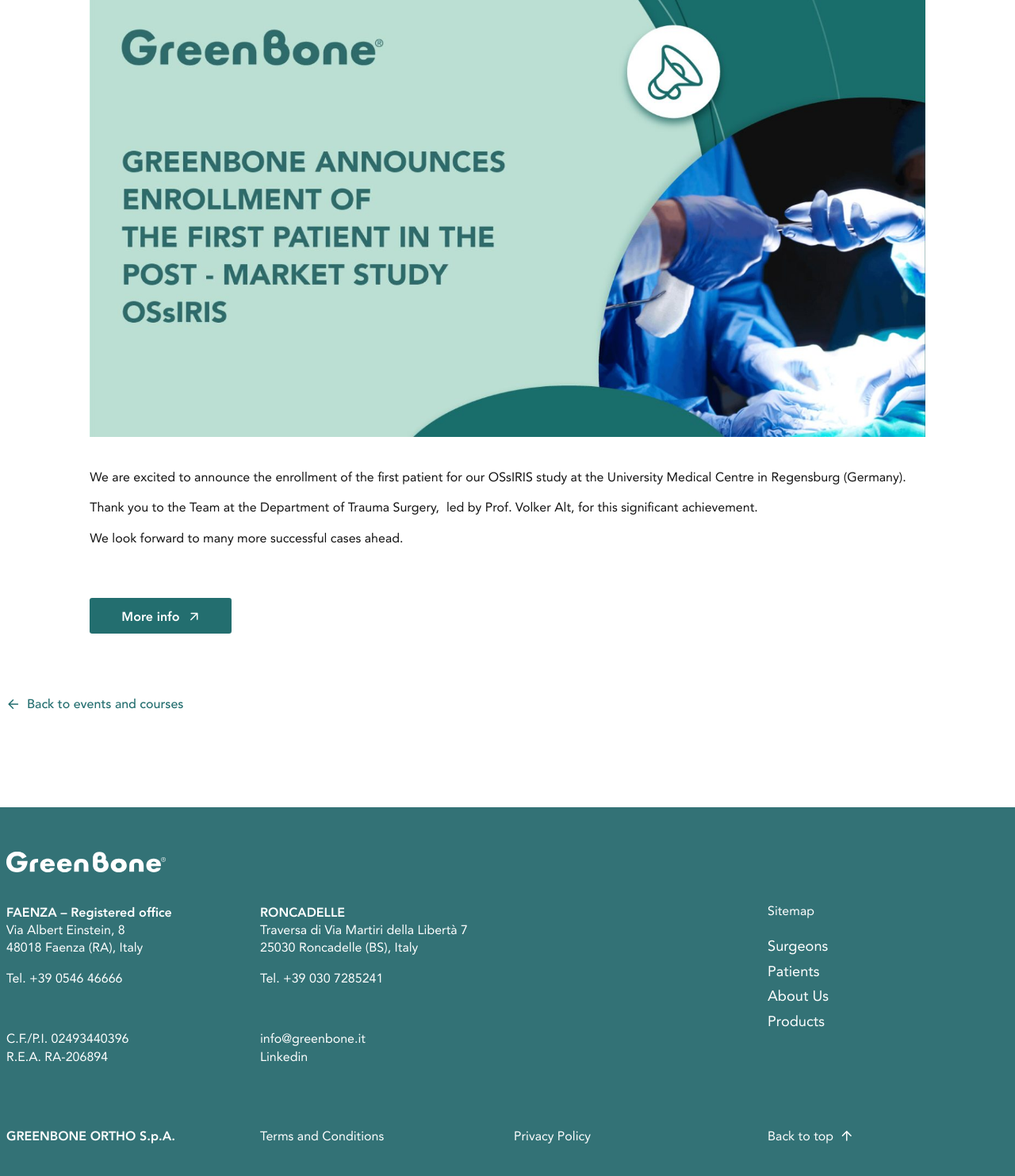Find the UI element described as: "Linkedin" and predict its bounding box coordinates. Ensure the coordinates are four float numbers between 0 and 1, [left, top, right, bottom].

[0.256, 0.891, 0.303, 0.906]